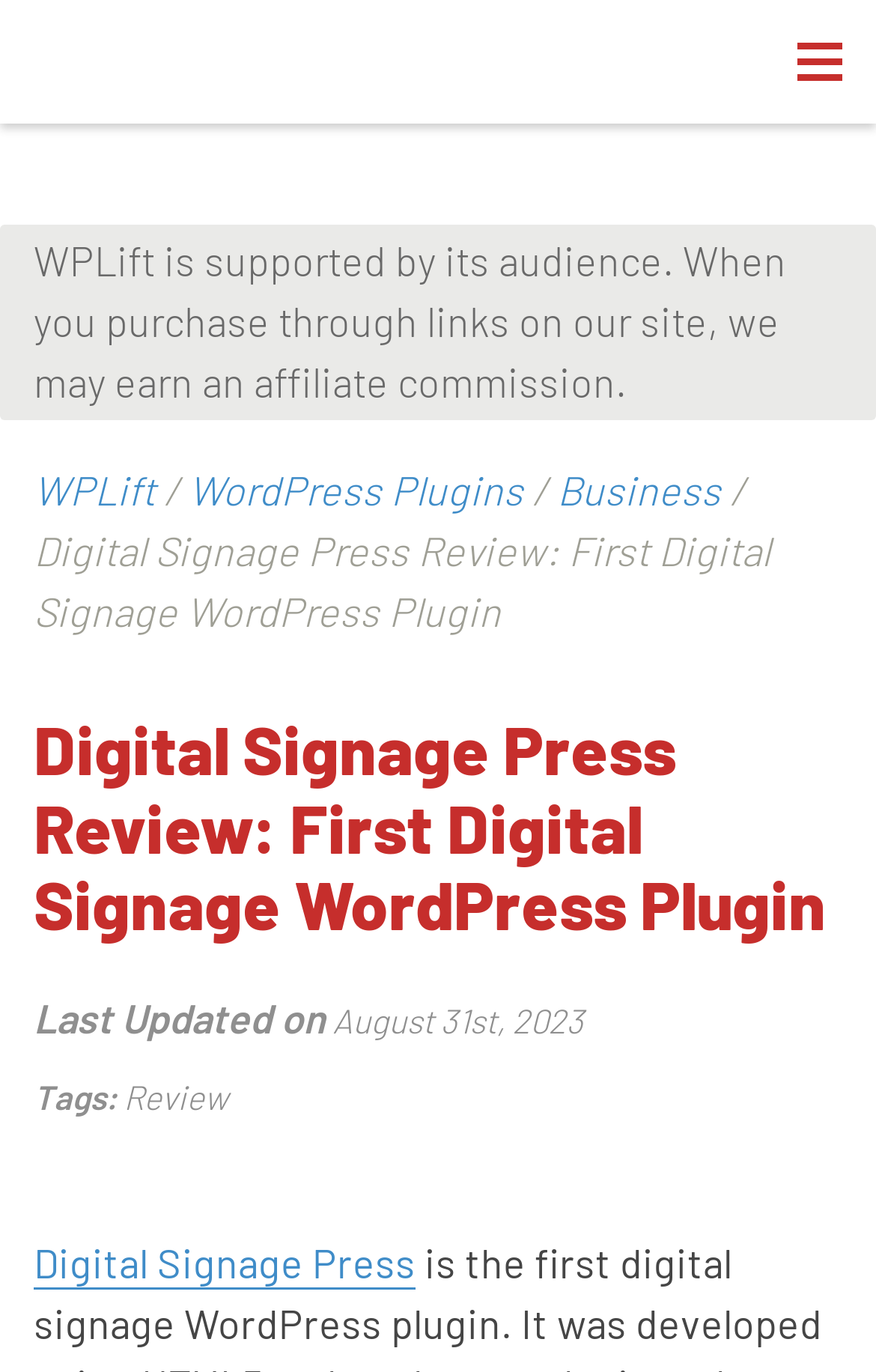Using the provided description WordPress Plugins, find the bounding box coordinates for the UI element. Provide the coordinates in (top-left x, top-left y, bottom-right x, bottom-right y) format, ensuring all values are between 0 and 1.

[0.215, 0.339, 0.597, 0.375]